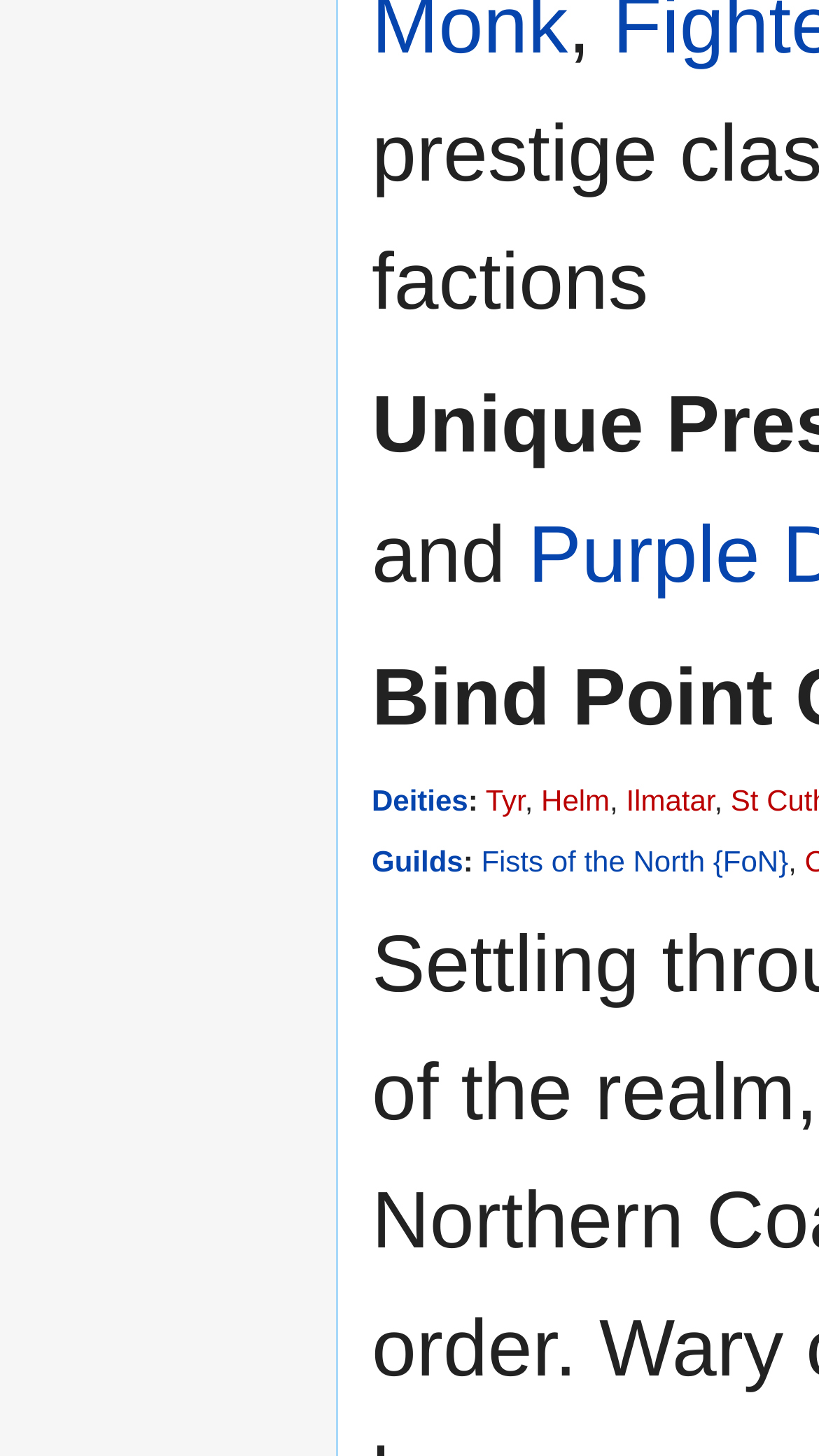Give a one-word or one-phrase response to the question:
What is the label preceding the guild names?

Guilds: